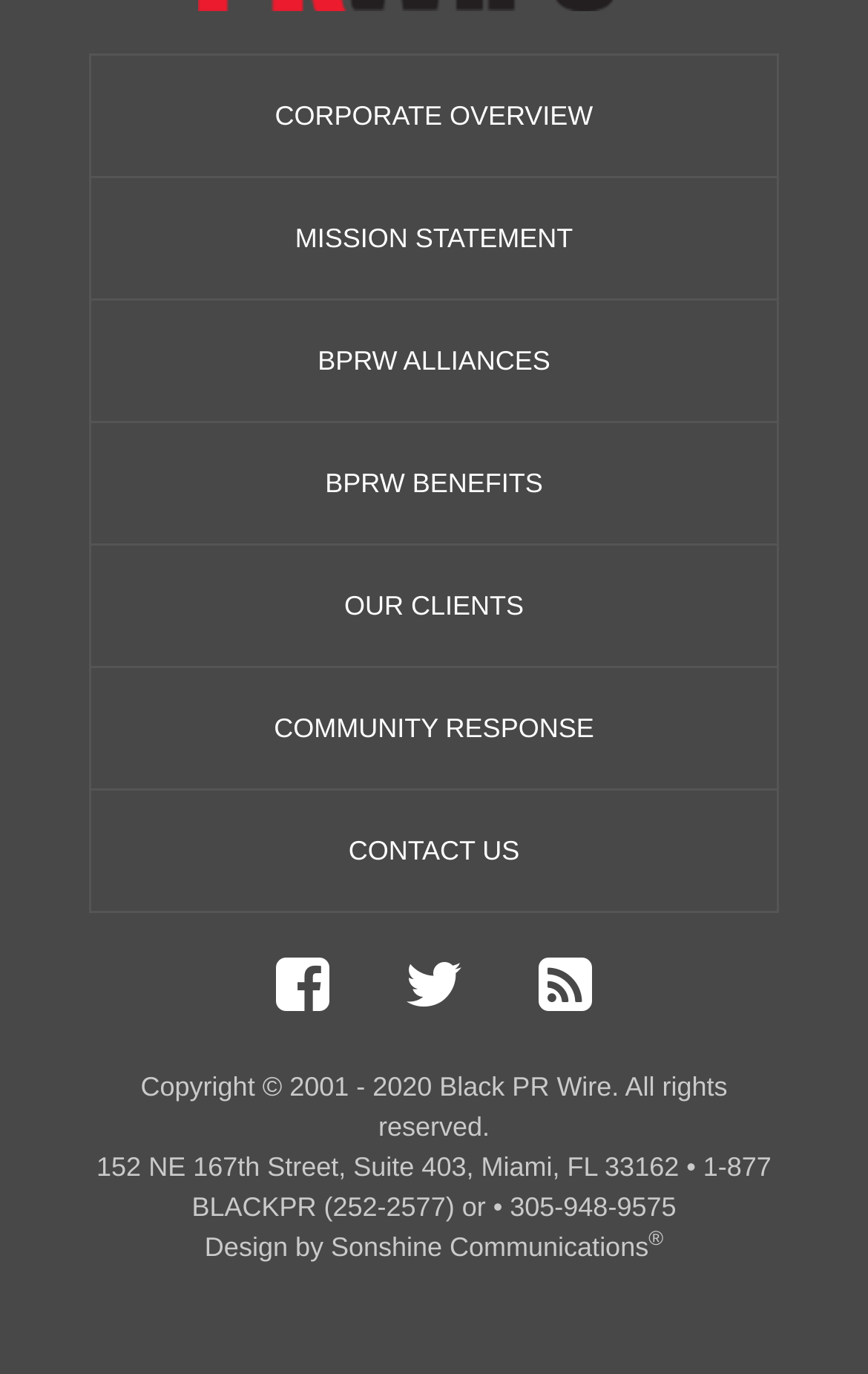Respond to the following question using a concise word or phrase: 
What is the company's mission statement?

Not provided